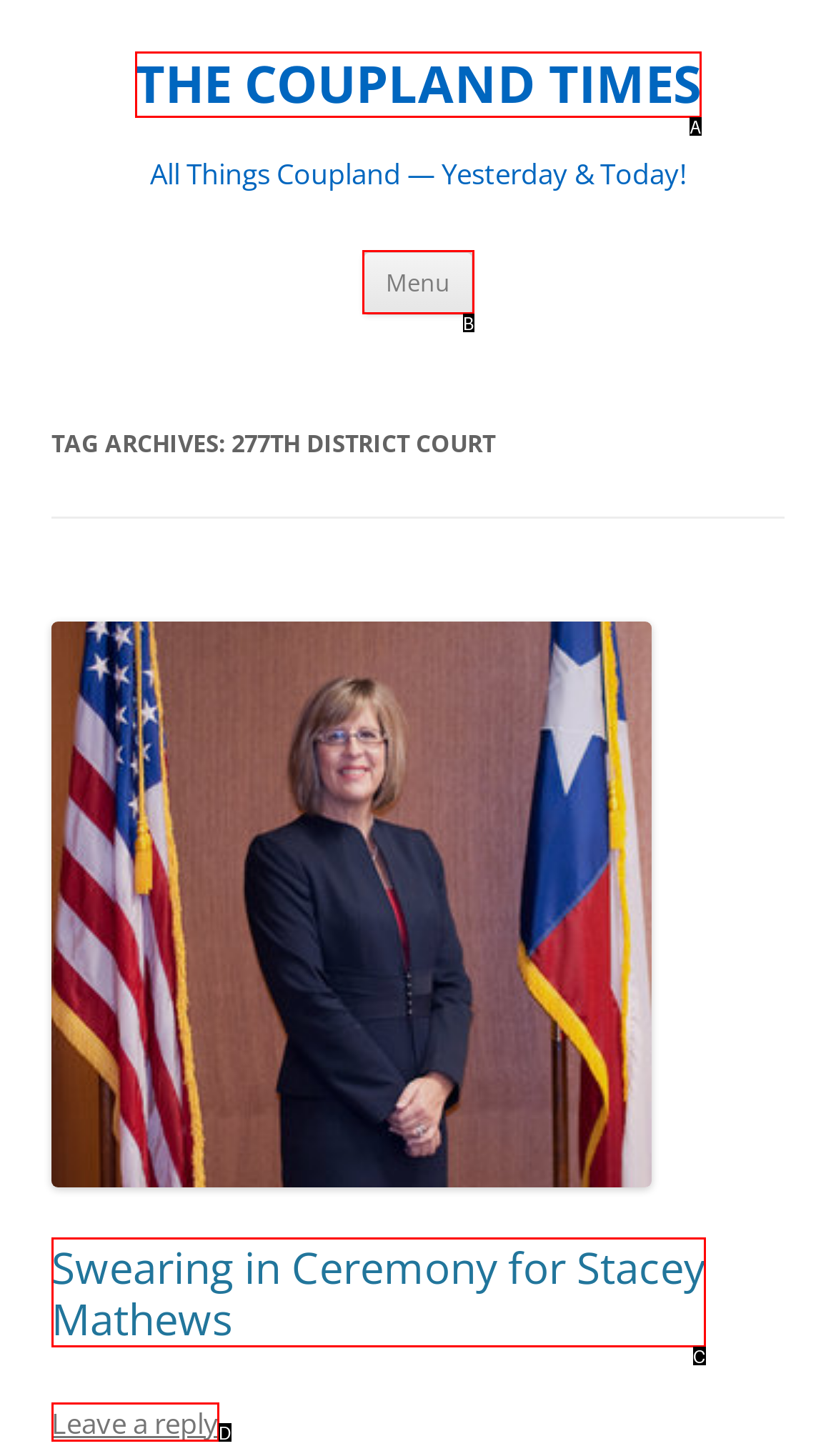Identify the option that corresponds to: Menu
Respond with the corresponding letter from the choices provided.

B